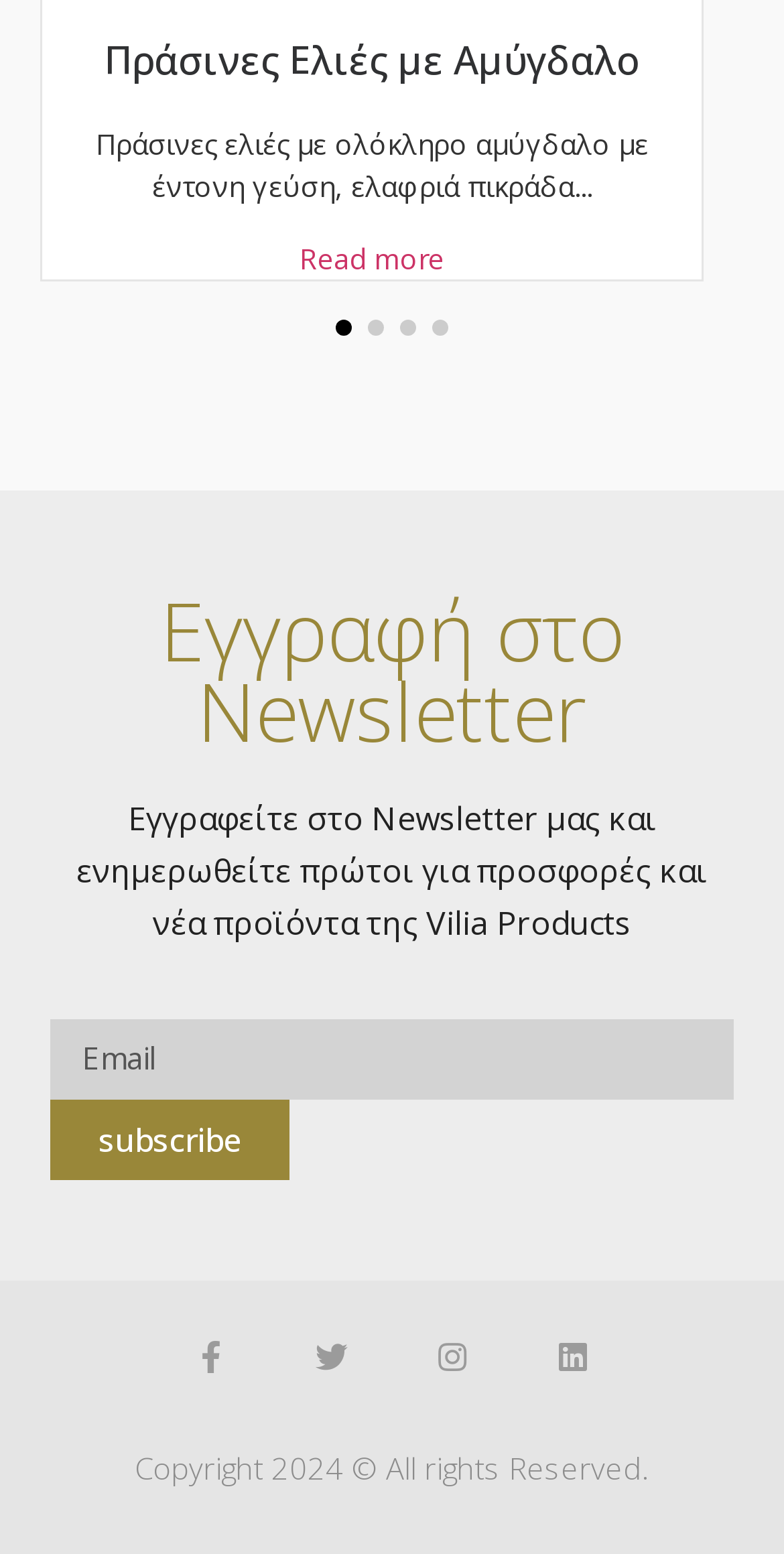What is the main topic of the webpage?
Look at the image and respond with a single word or a short phrase.

Green Olives